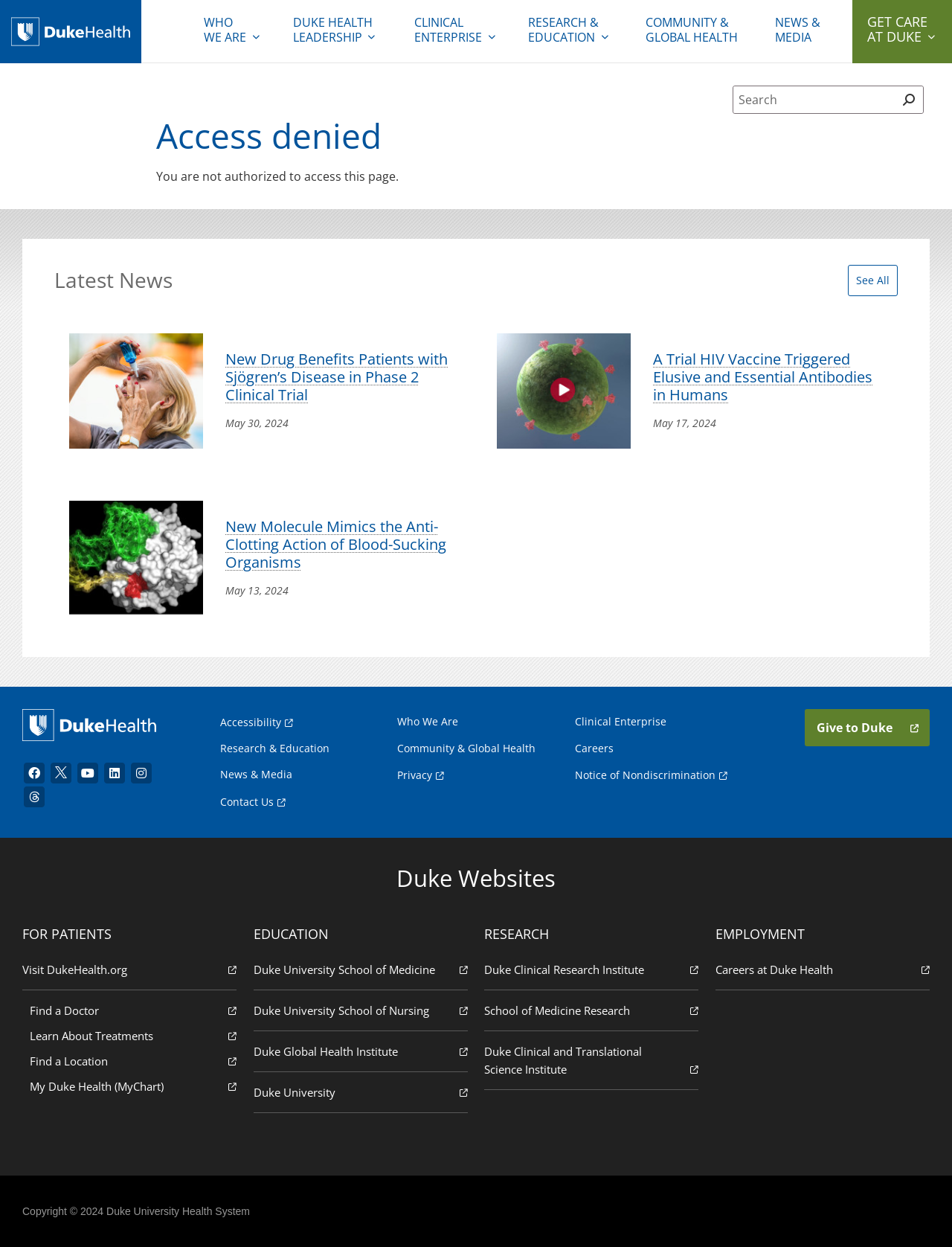Provide the bounding box coordinates of the UI element this sentence describes: "Duke University School of Medicine".

[0.266, 0.762, 0.491, 0.794]